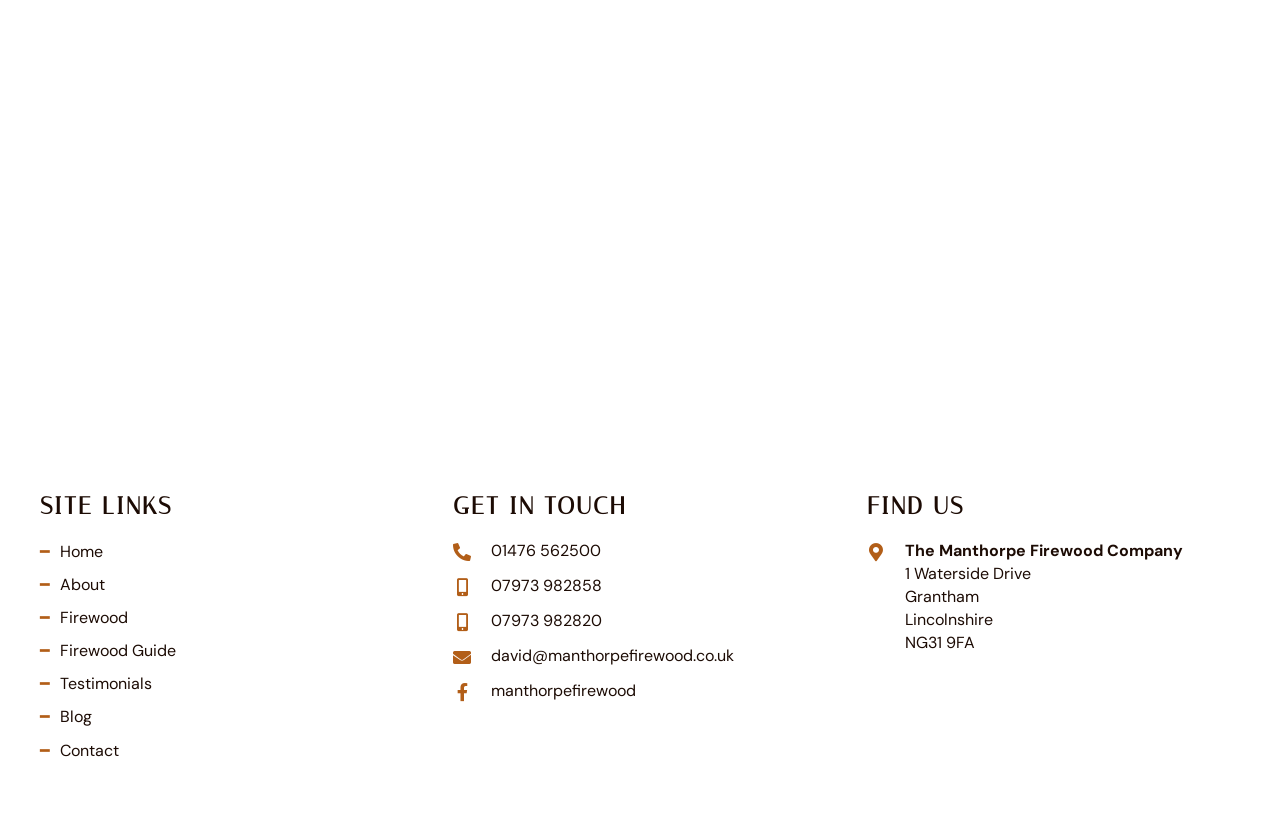What is the phone number for contact?
Please provide a detailed answer to the question.

I found the phone number by looking at the 'GET IN TOUCH' section, where multiple contact methods are provided, including the phone number '01476 562500'.